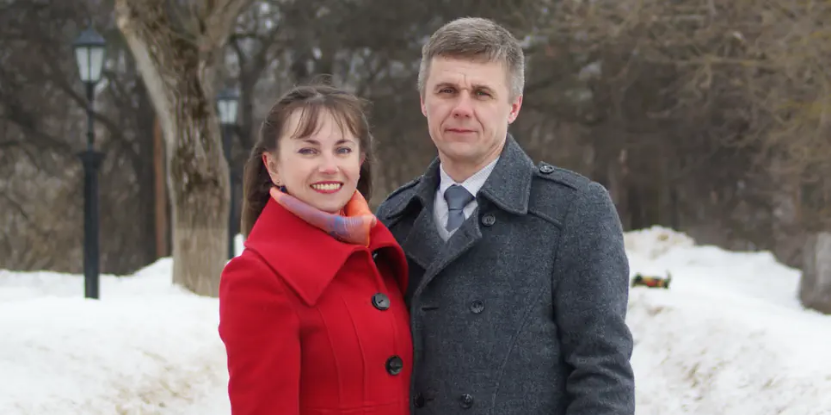Describe all the elements in the image with great detail.

In the photo, Dmitry Terebilov stands alongside Irina Terebilov, both dressed warmly against the winter backdrop. Dmitry is wearing a grey coat with a suit and tie, while Irina brightens the scene in a vibrant red coat, complemented by a colorful scarf. They are posed together in a snowy park setting, with trees and lampposts visible in the background, suggesting a serene yet cold atmosphere. The image reflects their connection amidst the context of a significant legal development, as on September 6, 2021, Dmitry was sentenced to three years in a strict-regime colony for his discussions about the Bible, highlighting the challenges faced by individuals sharing their beliefs in certain circumstances.